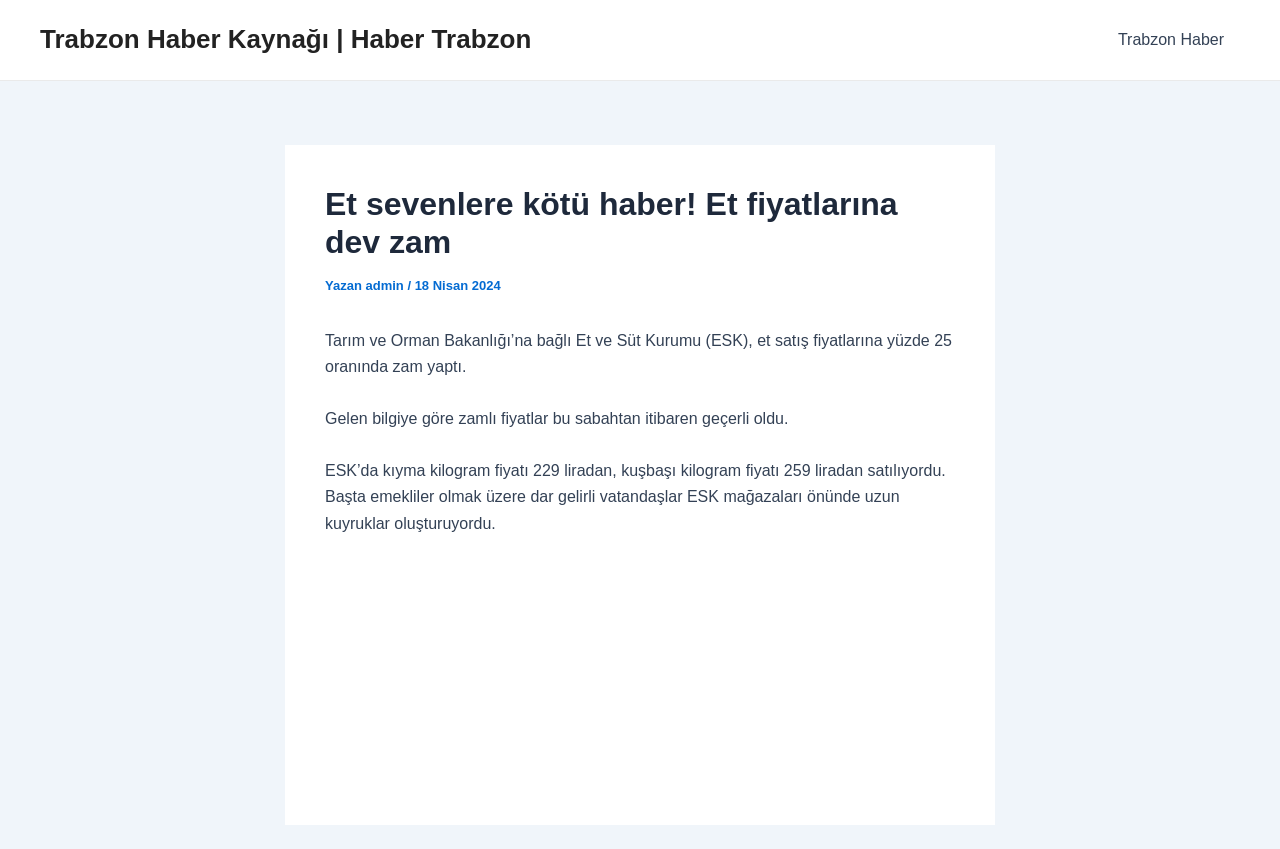Elaborate on the different components and information displayed on the webpage.

The webpage appears to be a news article page, specifically from a Turkish news source, Trabzon Haber Kaynağı. At the top-left corner, there is a link to the website's homepage, "Trabzon Haber Kaynağı | Haber Trabzon". 

On the top-right corner, there is a navigation menu labeled "Site dolaşımı" which contains a link to "Trabzon Haber". 

The main content of the page is an article with a heading that reads "Et sevenlere kötü haber! Et fiyatlarına dev zam" (which translates to "Bad news for meat consumers! A huge increase in meat prices"). Below the heading, there is information about the author, "admin", and the publication date, "18 Nisan 2024". 

The article itself is divided into three paragraphs. The first paragraph explains that the Turkish Ministry of Agriculture and Forestry's Meat and Dairy Institution (ESK) has increased meat prices by 25%. The second paragraph states that the new prices are effective as of that morning. The third paragraph provides more details about the price increase, mentioning the prices of different types of meat and how people, especially retirees, are forming long queues in front of ESK stores.